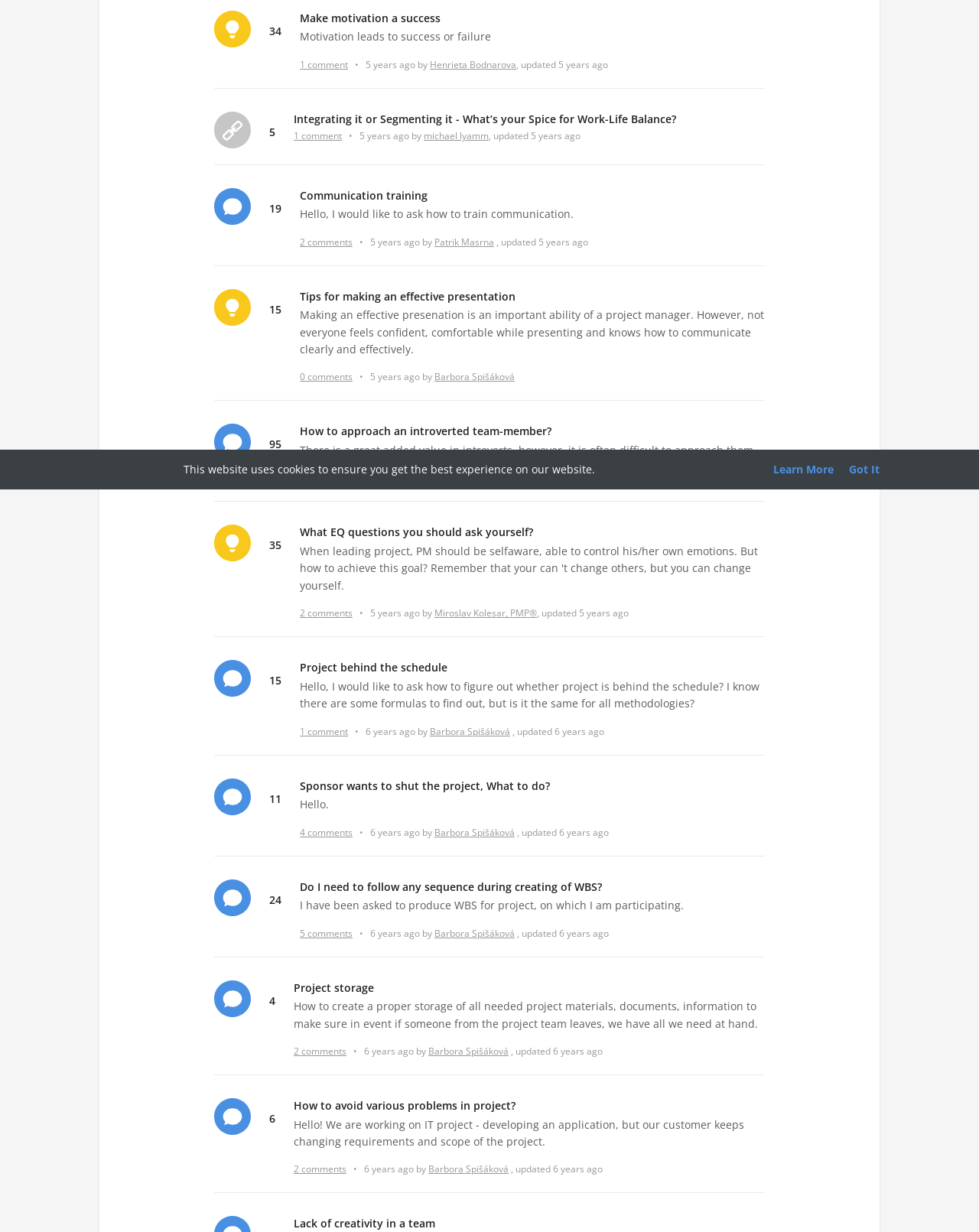Given the webpage screenshot, identify the bounding box of the UI element that matches this description: "Project behind the schedule".

[0.306, 0.536, 0.457, 0.548]